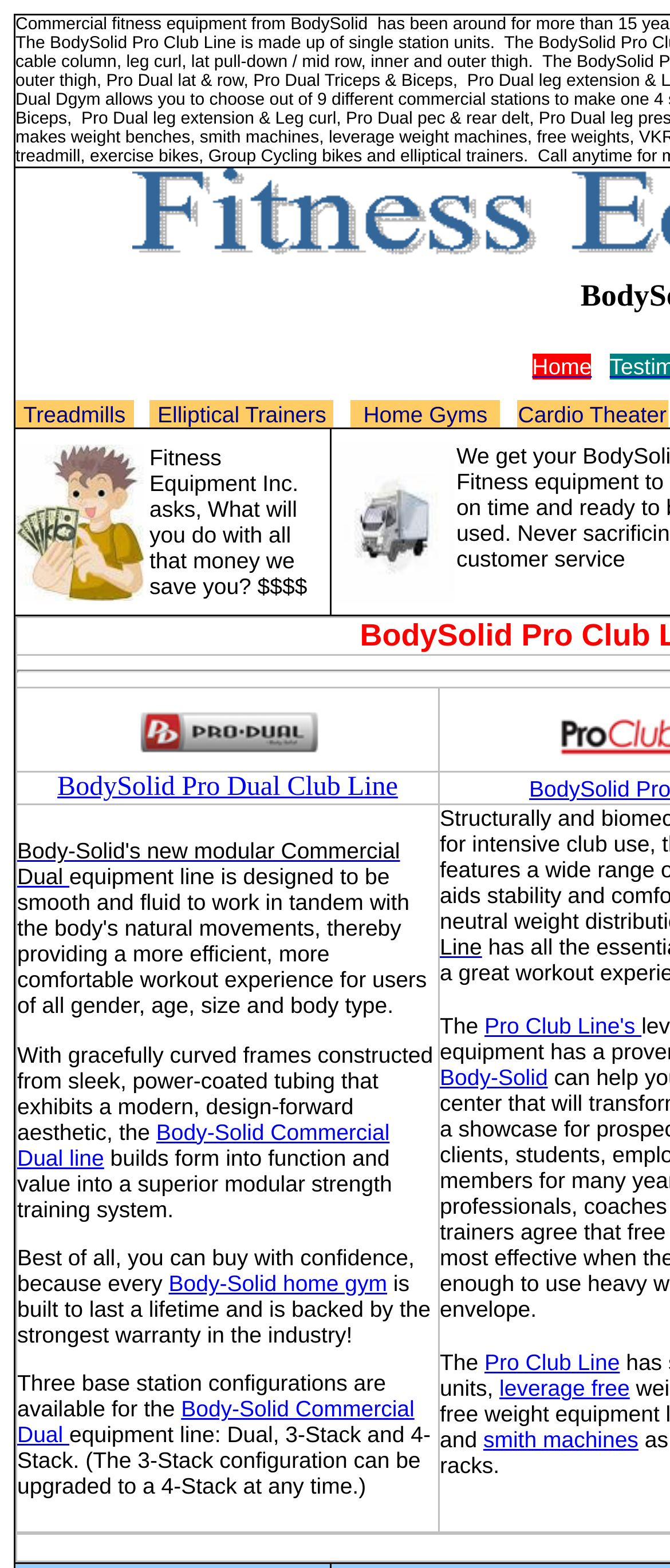Please find the bounding box coordinates of the element that you should click to achieve the following instruction: "Explore Elliptical Trainers". The coordinates should be presented as four float numbers between 0 and 1: [left, top, right, bottom].

[0.235, 0.256, 0.487, 0.273]